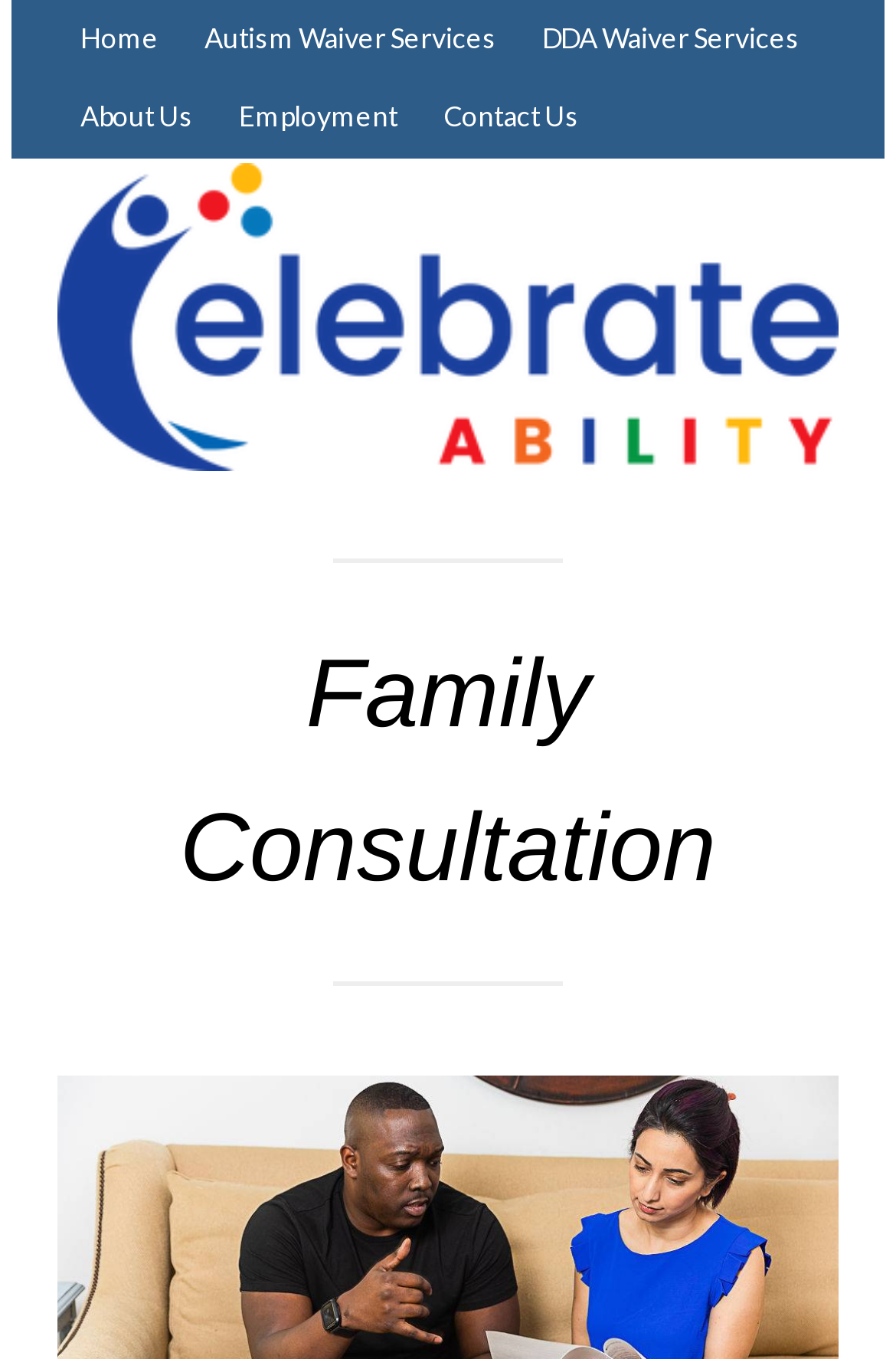Please reply to the following question with a single word or a short phrase:
What is the text above the separator with horizontal orientation?

Family Consultation